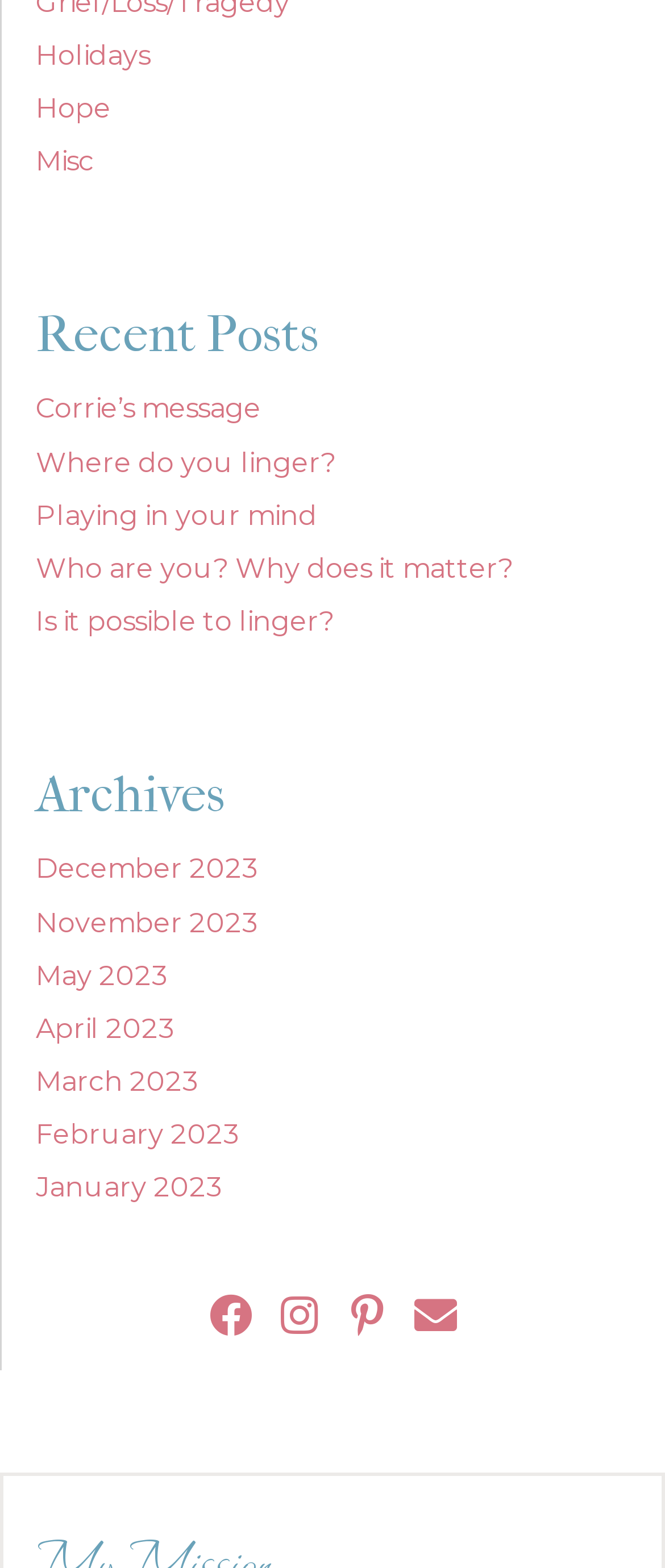What is the first link in the 'Holidays' section?
Look at the image and provide a short answer using one word or a phrase.

Holidays